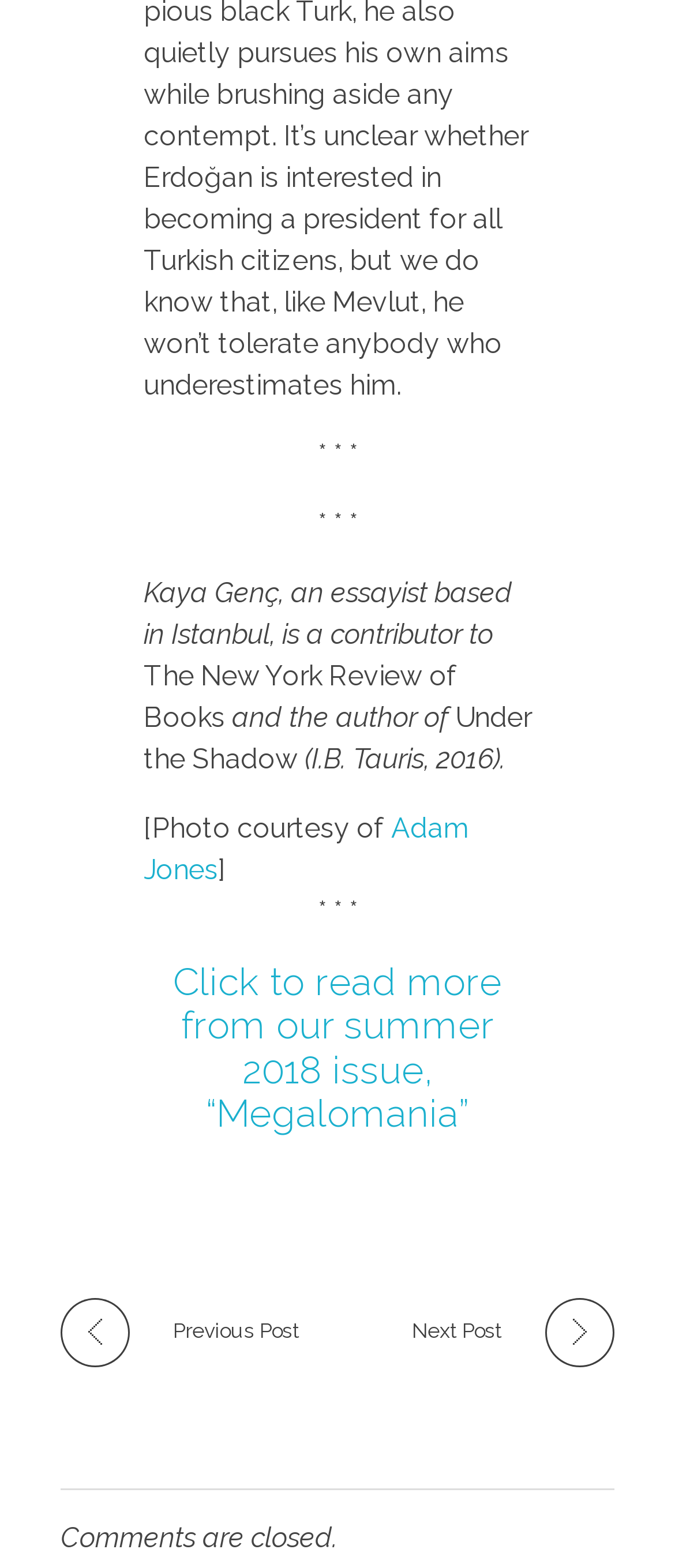Are comments allowed on this article?
Refer to the image and give a detailed answer to the query.

Comments are not allowed on this article as it is mentioned at the bottom of the page as 'Comments are closed'.